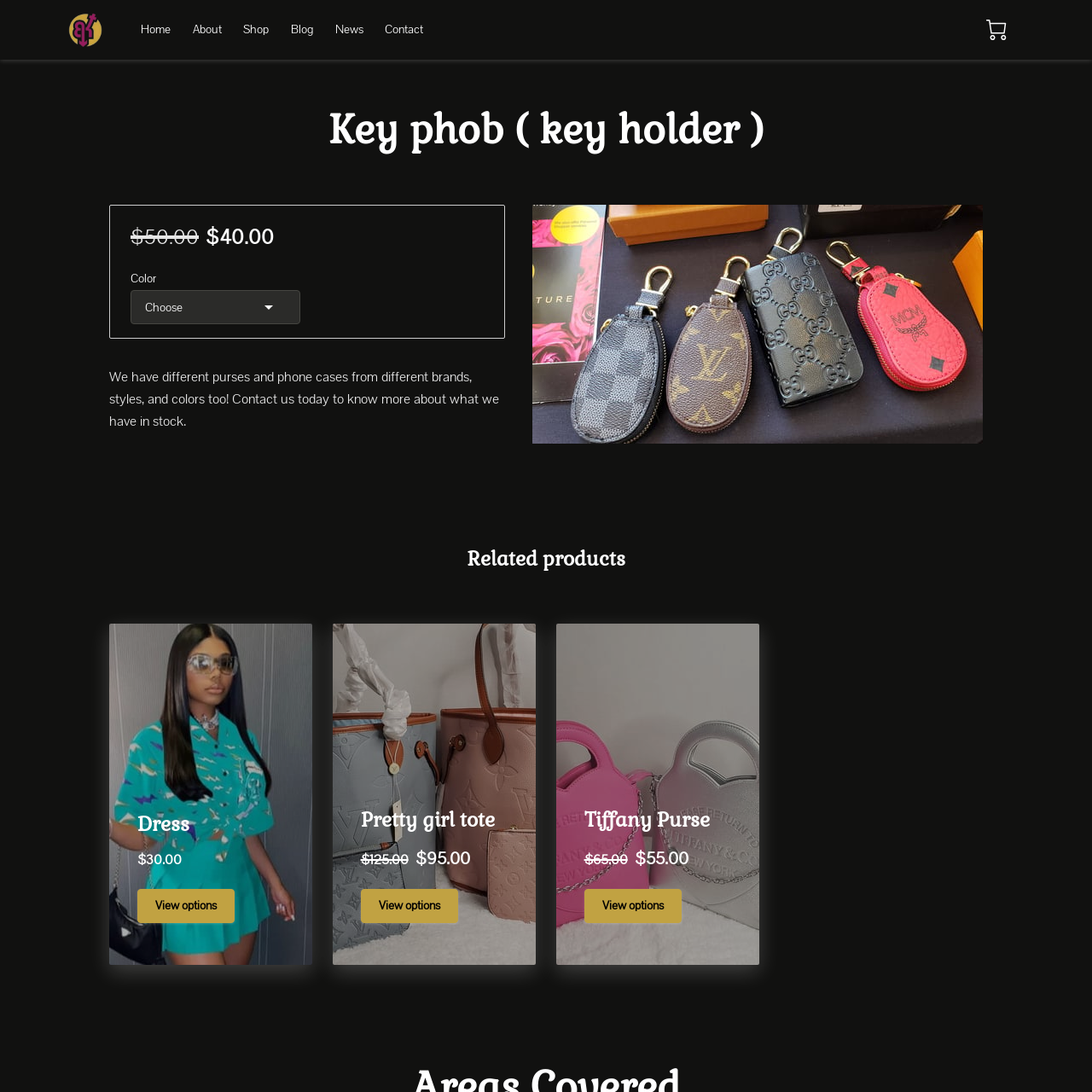Please find the bounding box coordinates of the element that must be clicked to perform the given instruction: "Go to the Home page". The coordinates should be four float numbers from 0 to 1, i.e., [left, top, right, bottom].

[0.129, 0.021, 0.156, 0.034]